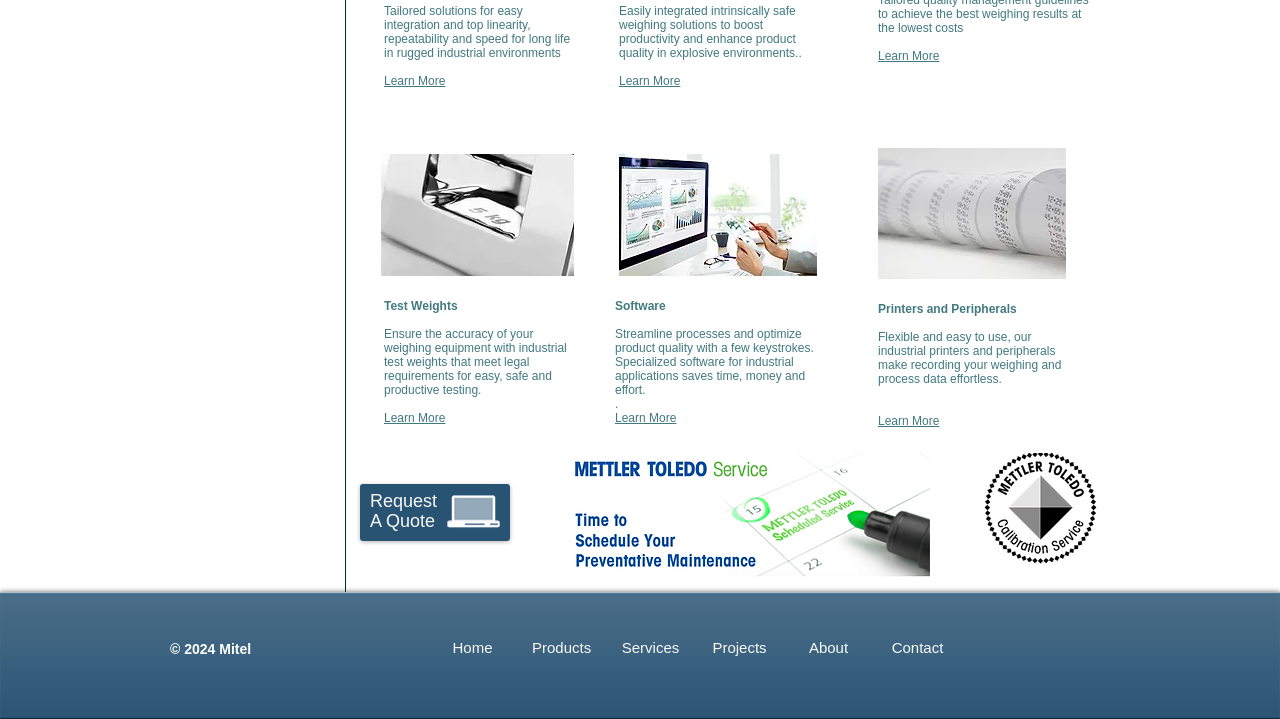Determine the bounding box coordinates of the section to be clicked to follow the instruction: "Learn more about software". The coordinates should be given as four float numbers between 0 and 1, formatted as [left, top, right, bottom].

[0.48, 0.572, 0.528, 0.592]